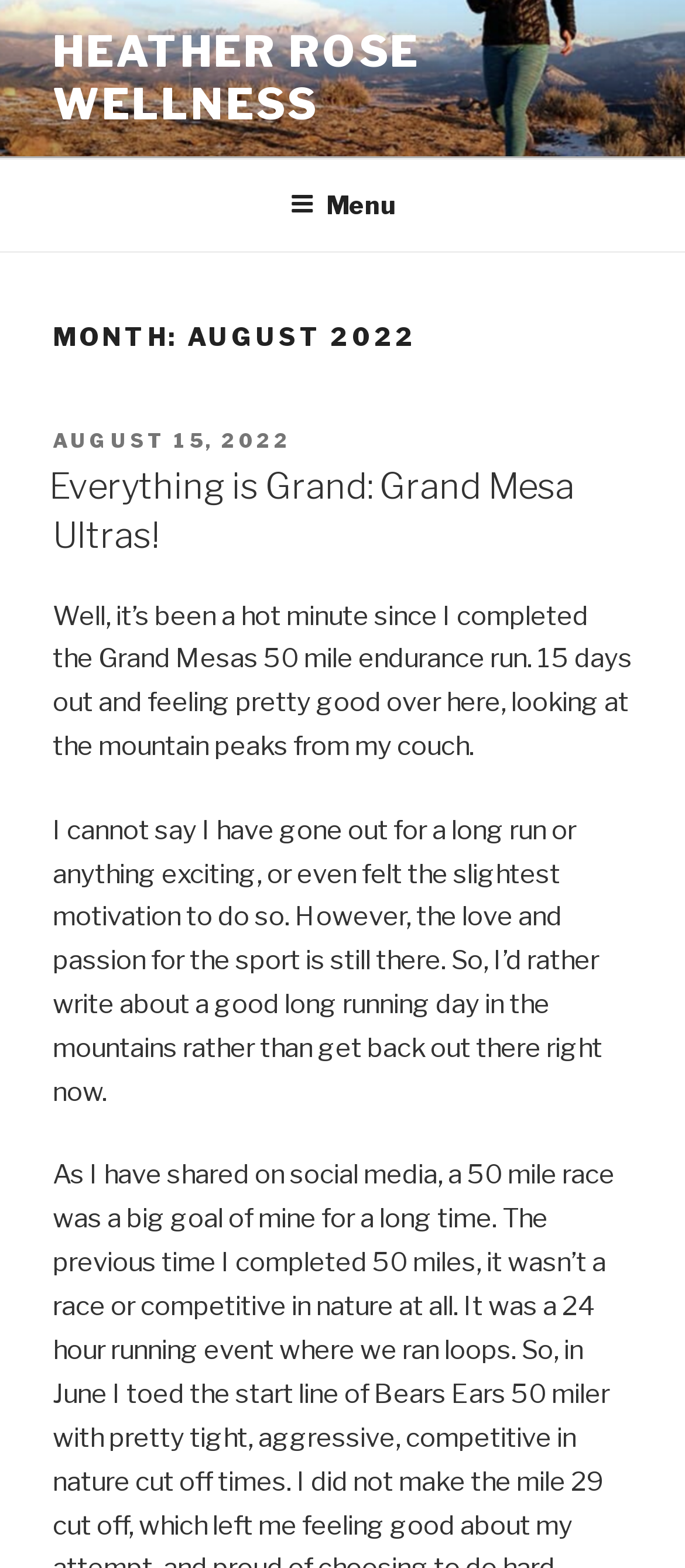Determine the bounding box coordinates for the UI element with the following description: "Heather Rose Wellness". The coordinates should be four float numbers between 0 and 1, represented as [left, top, right, bottom].

[0.077, 0.017, 0.613, 0.083]